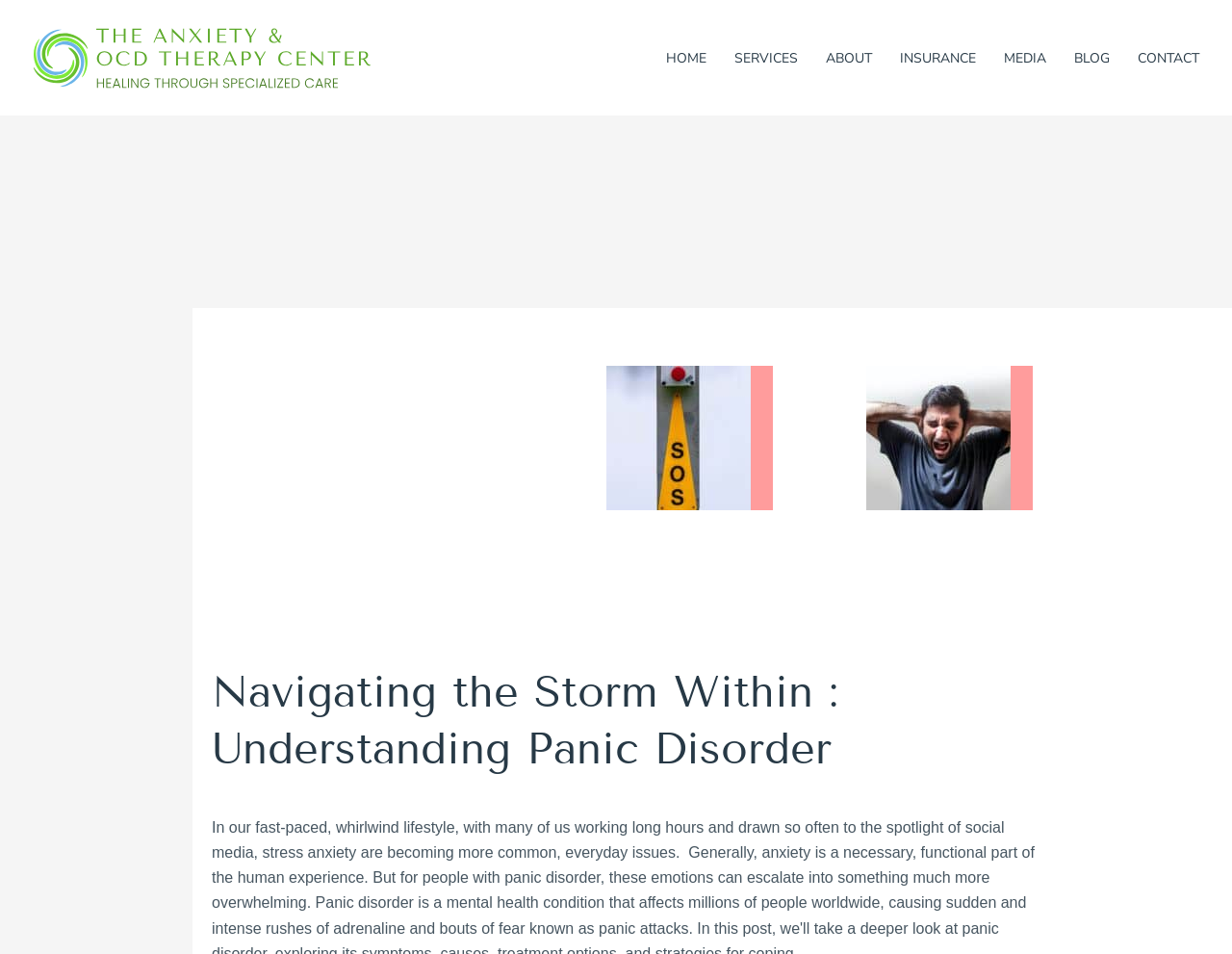Please identify the bounding box coordinates of the element that needs to be clicked to execute the following command: "Share via LinkedIn". Provide the bounding box using four float numbers between 0 and 1, formatted as [left, top, right, bottom].

None